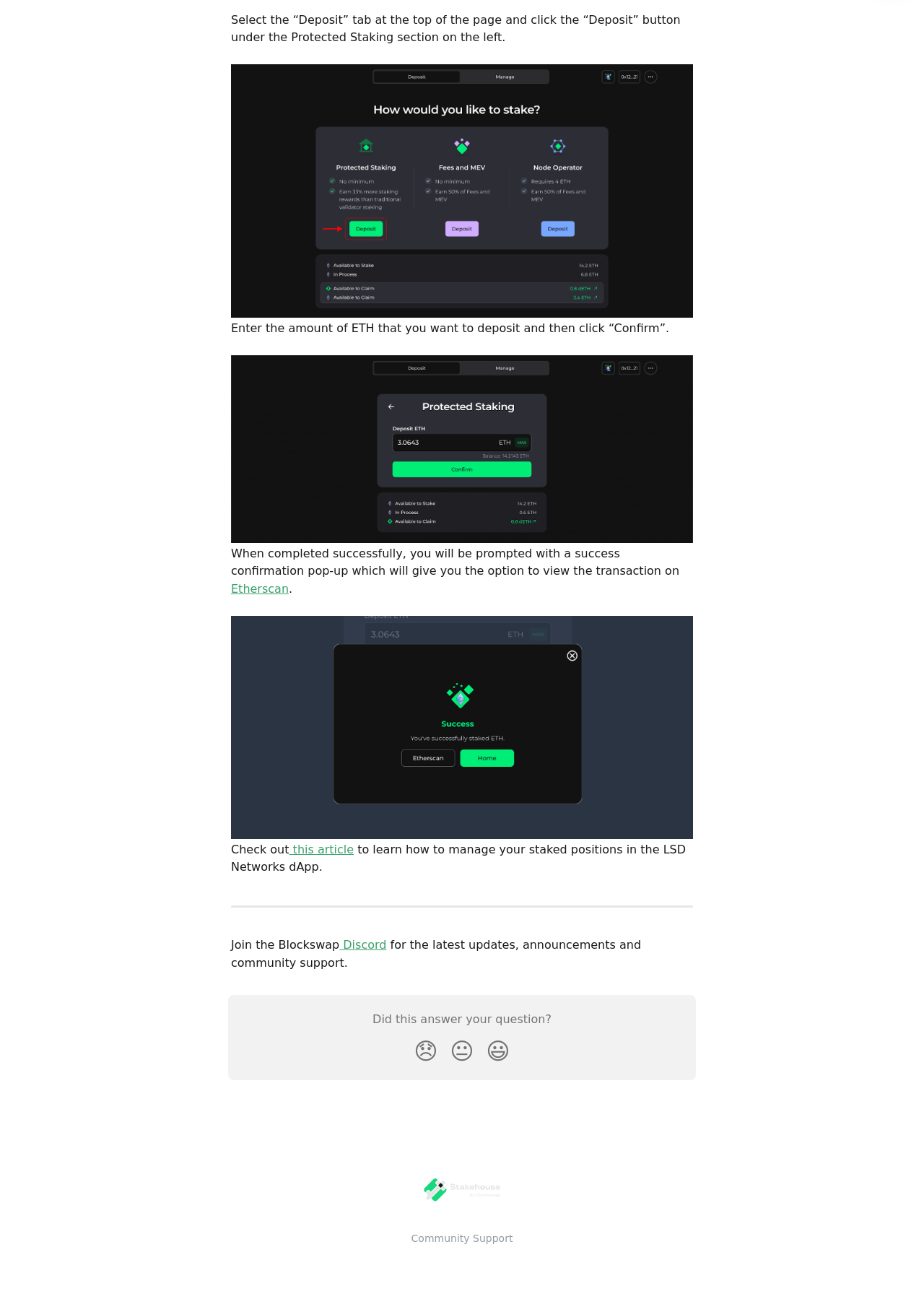Determine the bounding box coordinates for the region that must be clicked to execute the following instruction: "Click the 'Smiley Reaction' button".

[0.52, 0.791, 0.559, 0.822]